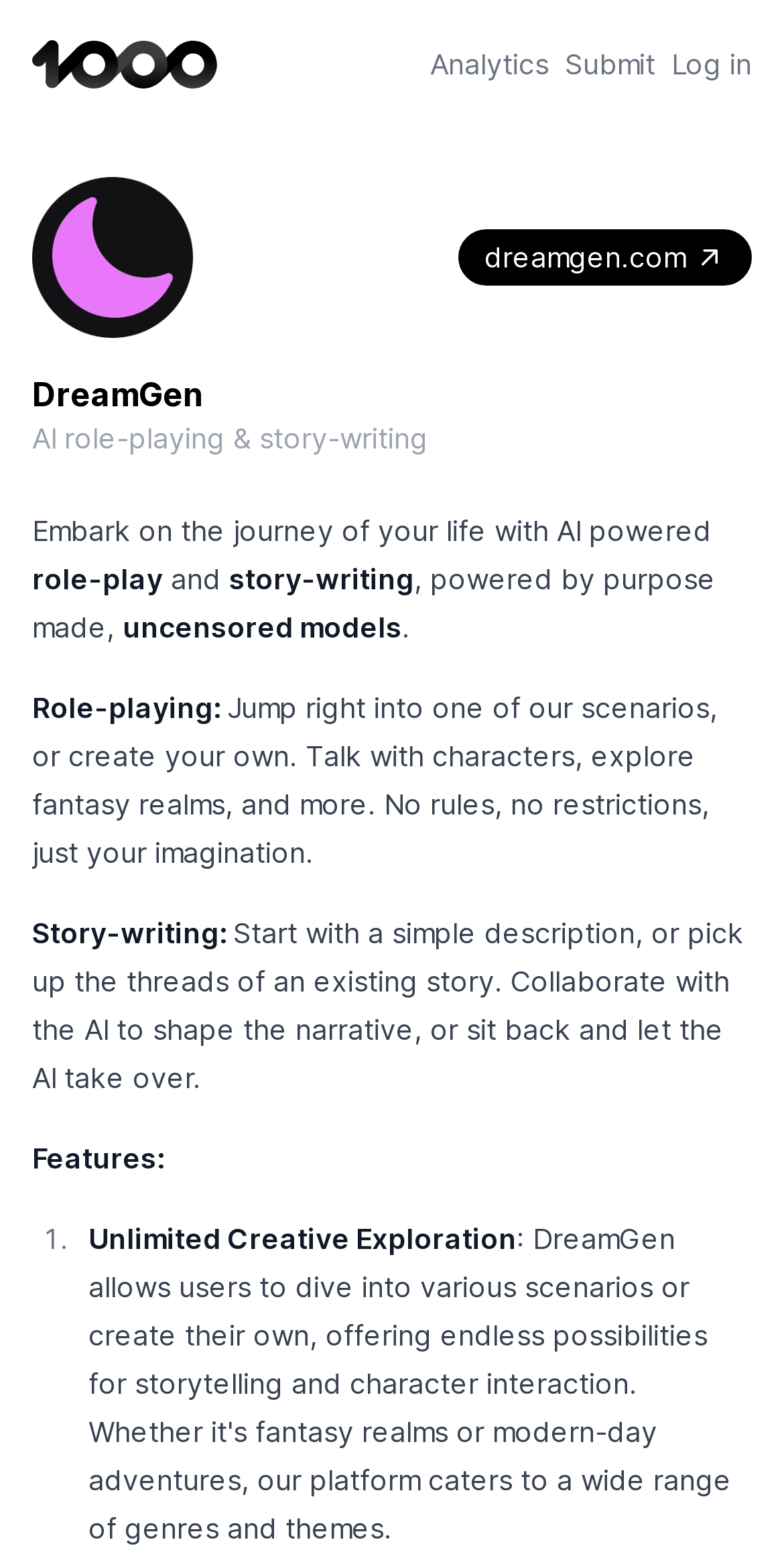What is the name of the website?
Give a one-word or short phrase answer based on the image.

DreamGen